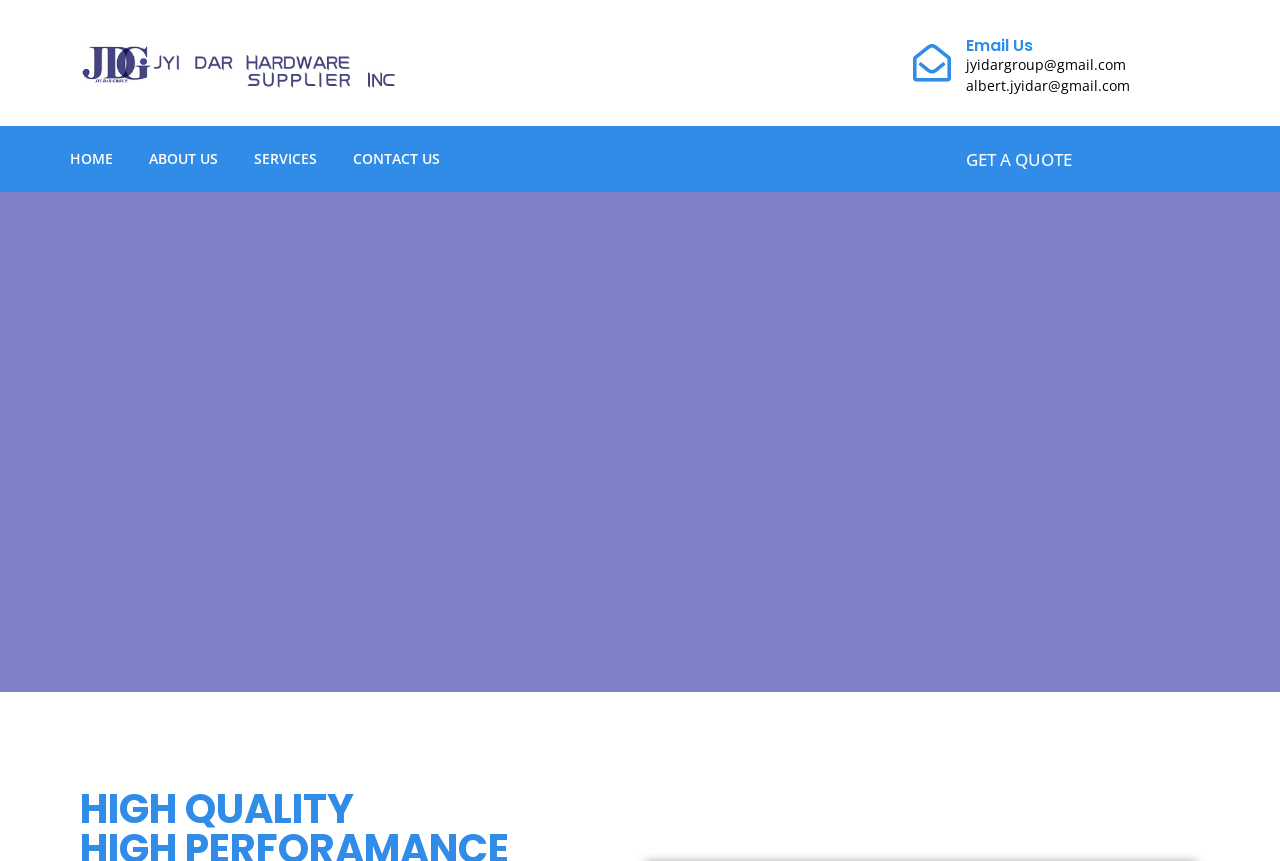How many navigation links are there?
Using the image, provide a detailed and thorough answer to the question.

I counted the number of links in the navigation menu, which are 'HOME', 'ABOUT US', 'SERVICES', and 'CONTACT US', totaling 4 links.